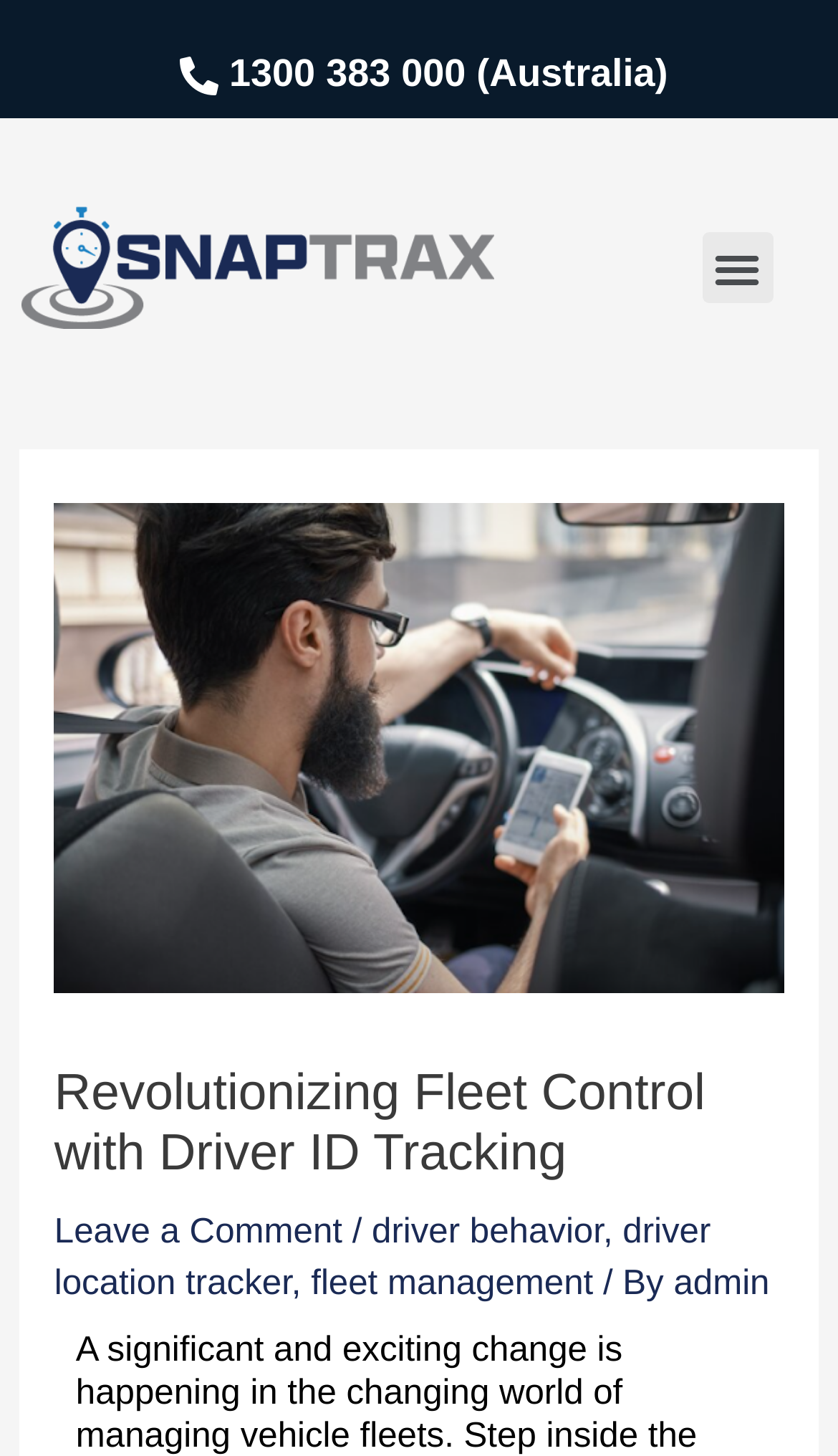Using the element description provided, determine the bounding box coordinates in the format (top-left x, top-left y, bottom-right x, bottom-right y). Ensure that all values are floating point numbers between 0 and 1. Element description: fleet management

[0.371, 0.867, 0.708, 0.894]